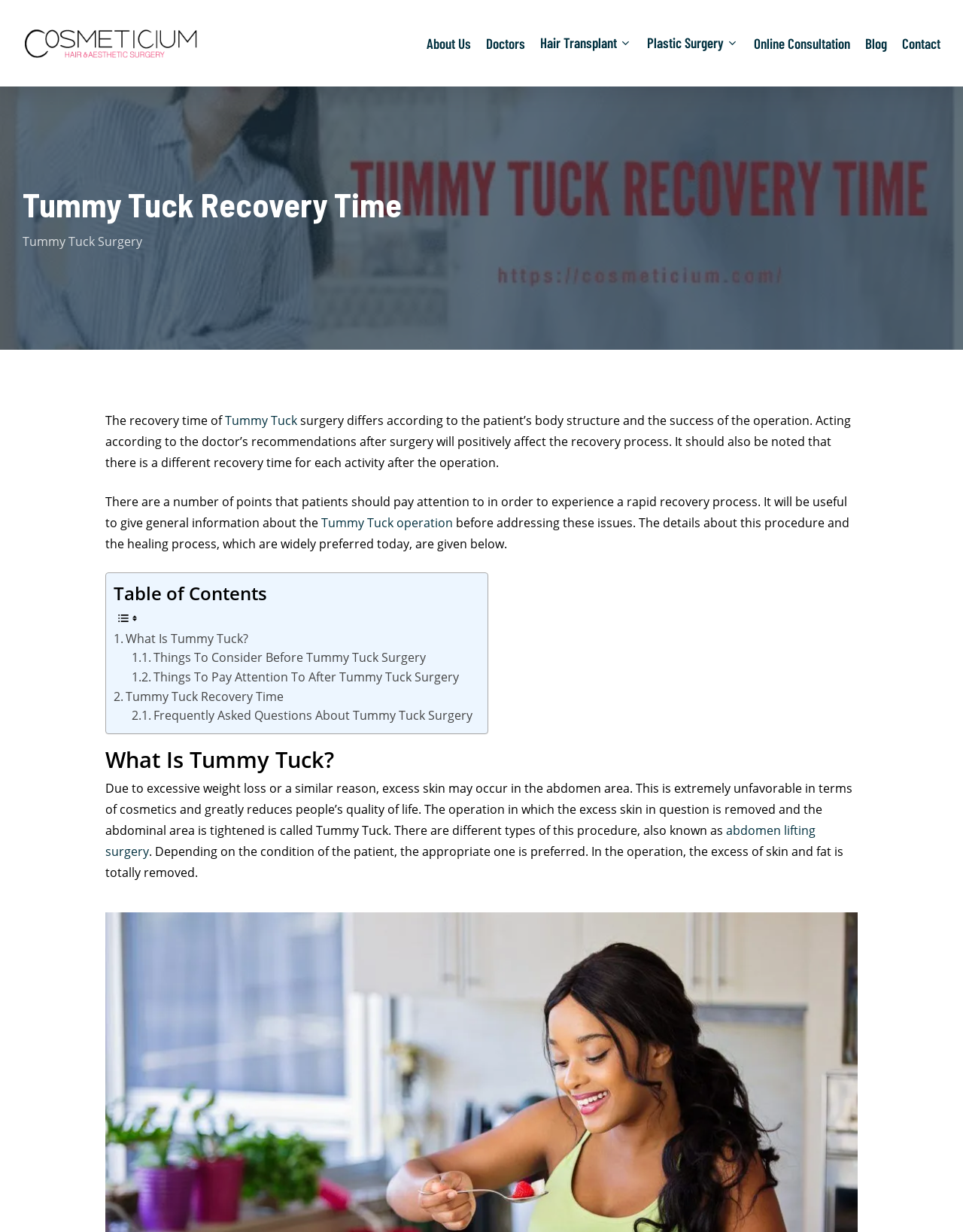Locate the bounding box of the user interface element based on this description: "alt="Cosmeticium"".

[0.023, 0.018, 0.208, 0.052]